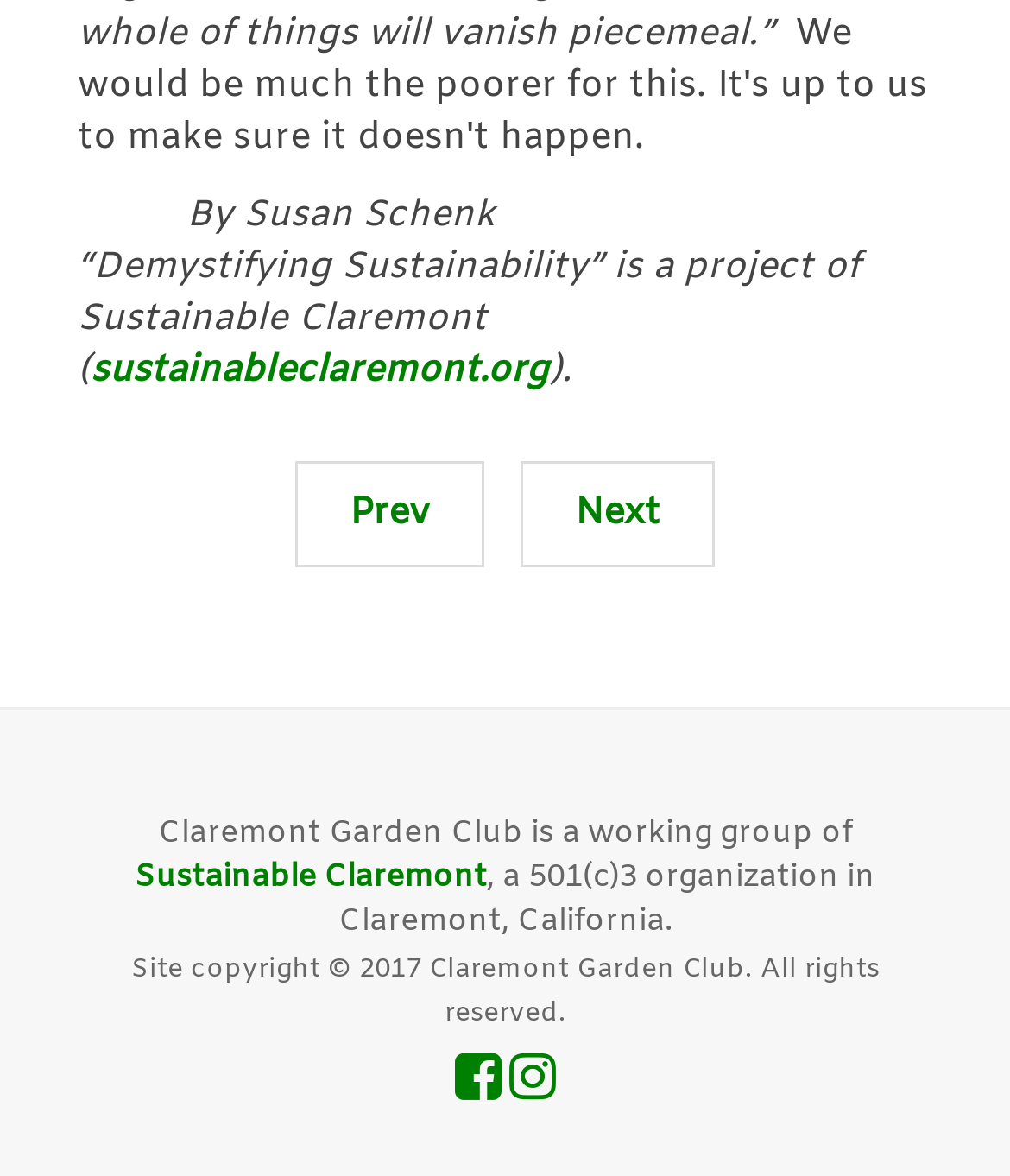Provide the bounding box for the UI element matching this description: "Prev".

[0.292, 0.392, 0.479, 0.483]